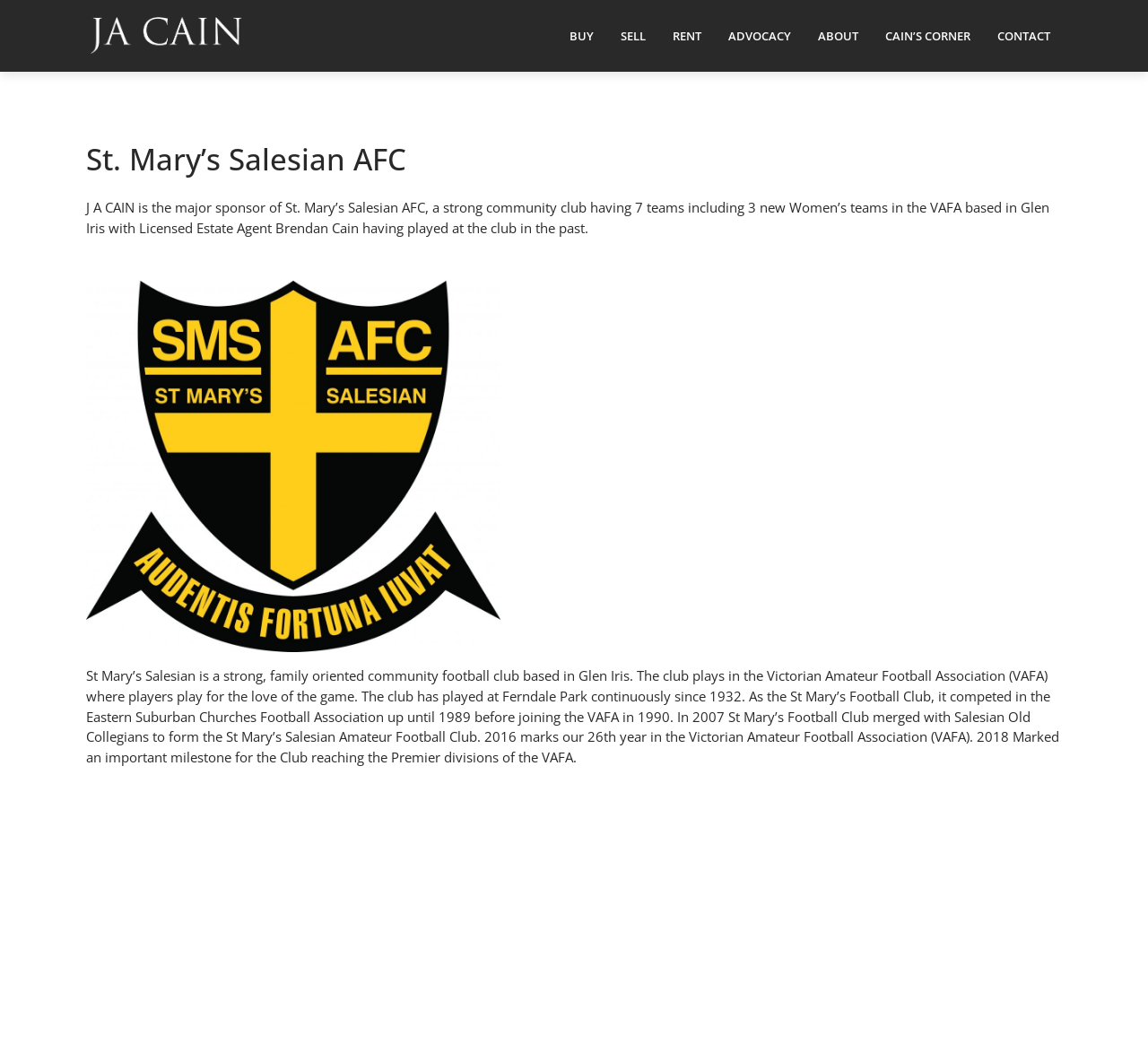Using the elements shown in the image, answer the question comprehensively: In which year did St Mary’s Football Club merge with Salesian Old Collegians?

The answer can be found in the StaticText element which states 'In 2007 St Mary’s Football Club merged with Salesian Old Collegians to form the St Mary’s Salesian Amateur Football Club.'